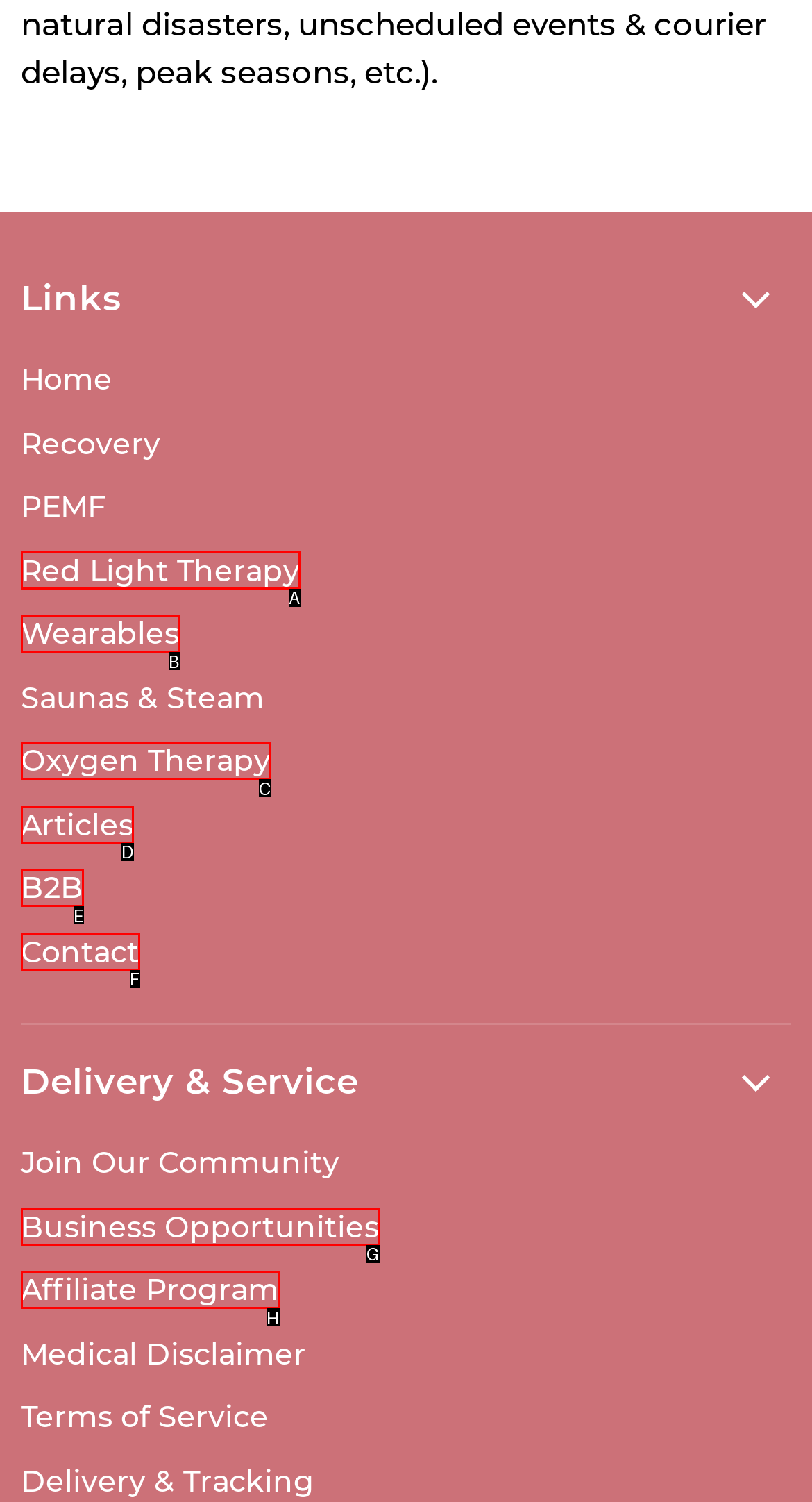Refer to the element description: B2B and identify the matching HTML element. State your answer with the appropriate letter.

E